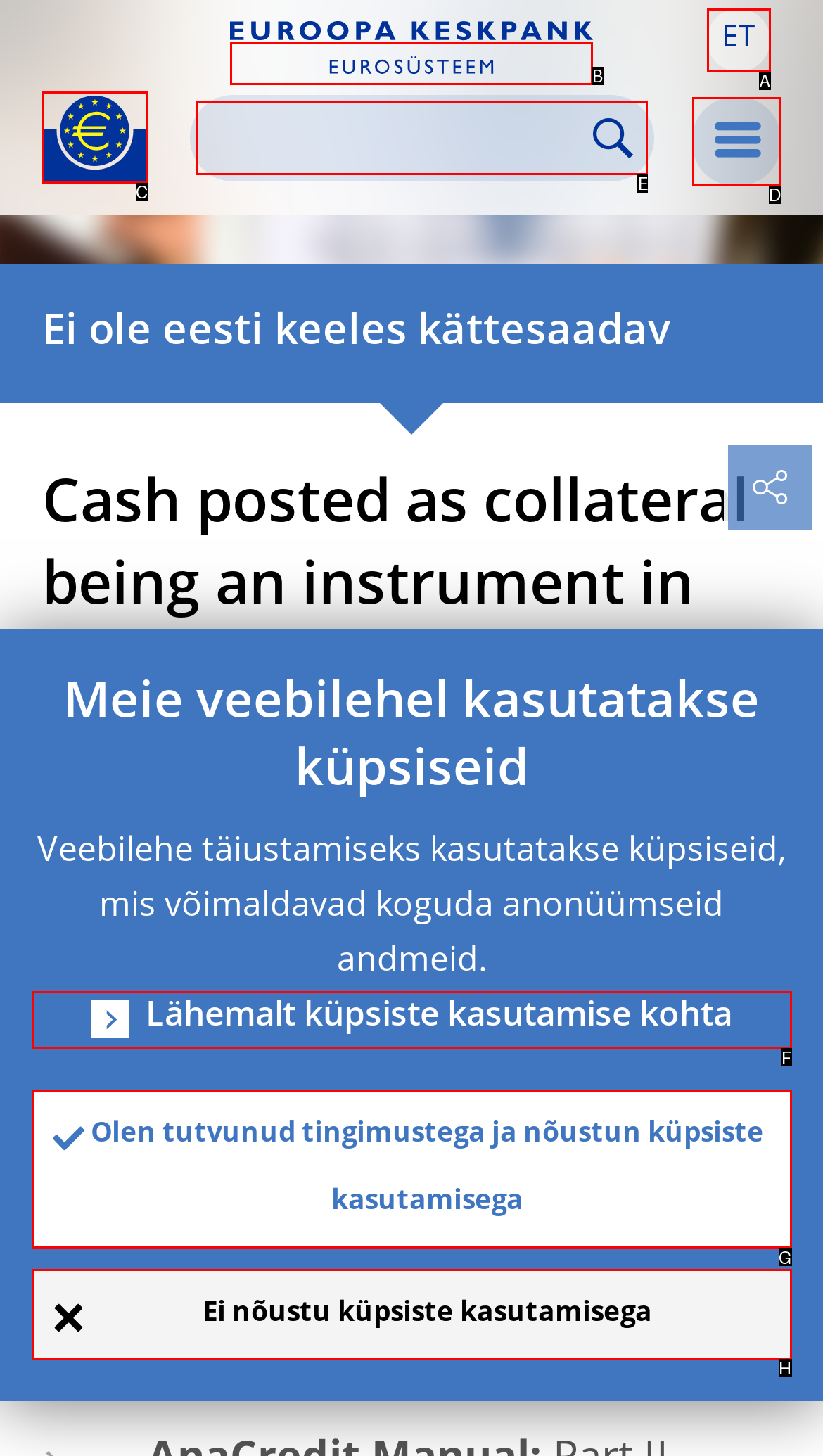Tell me which UI element to click to fulfill the given task: Search for something. Respond with the letter of the correct option directly.

E